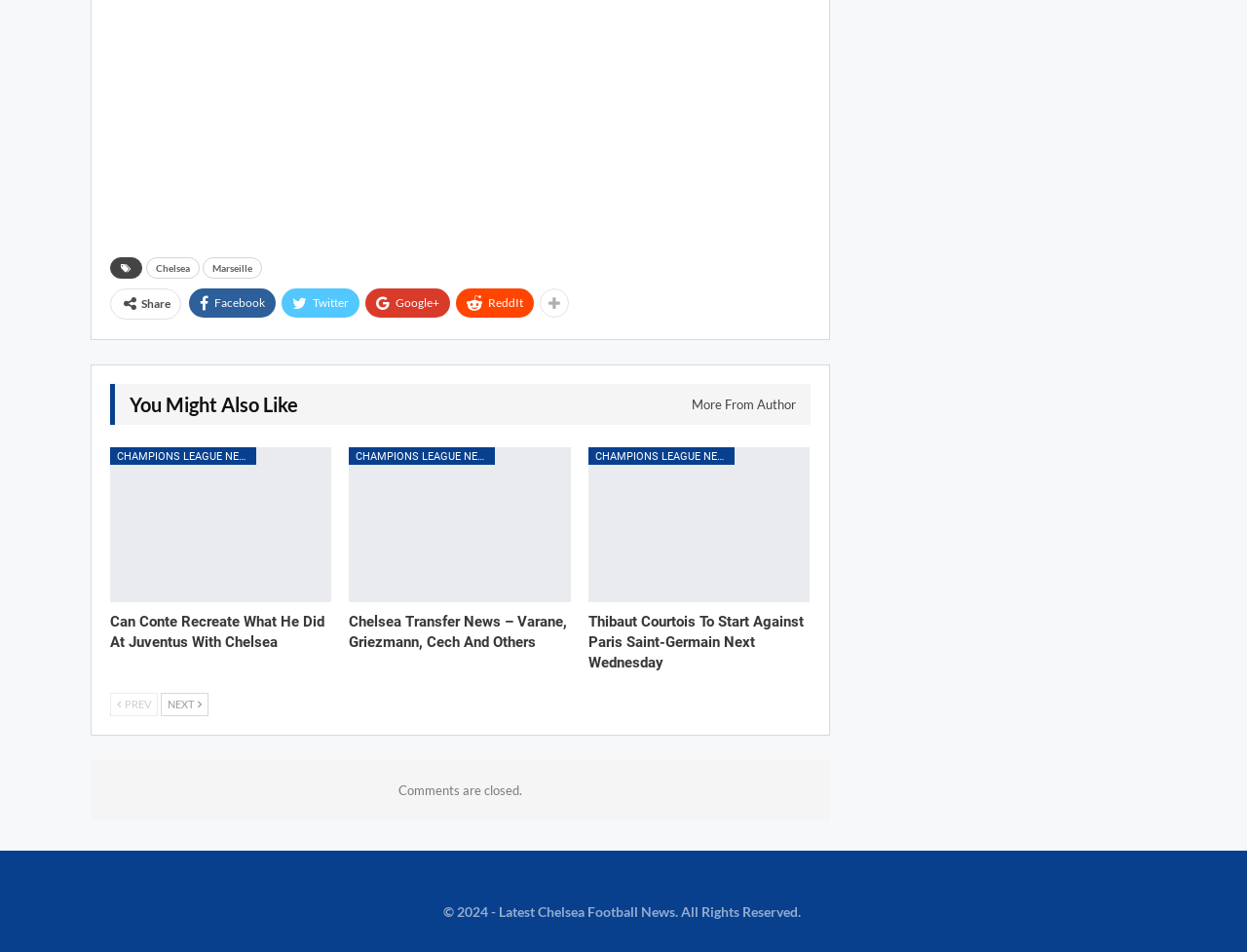Using the provided description Send Feedback, find the bounding box coordinates for the UI element. Provide the coordinates in (top-left x, top-left y, bottom-right x, bottom-right y) format, ensuring all values are between 0 and 1.

None